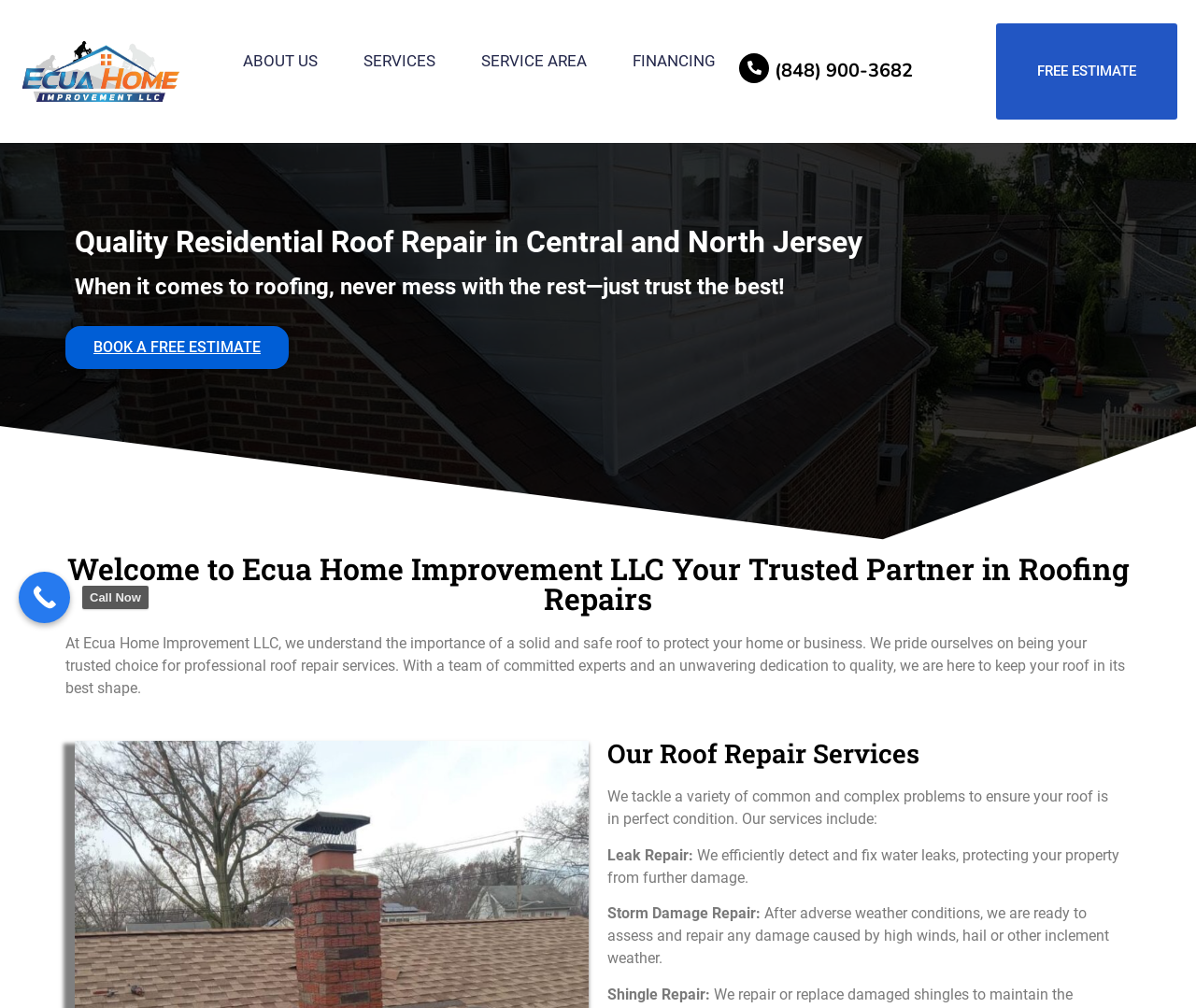Identify the bounding box coordinates of the area that should be clicked in order to complete the given instruction: "Click the Call Now button". The bounding box coordinates should be four float numbers between 0 and 1, i.e., [left, top, right, bottom].

[0.016, 0.567, 0.059, 0.618]